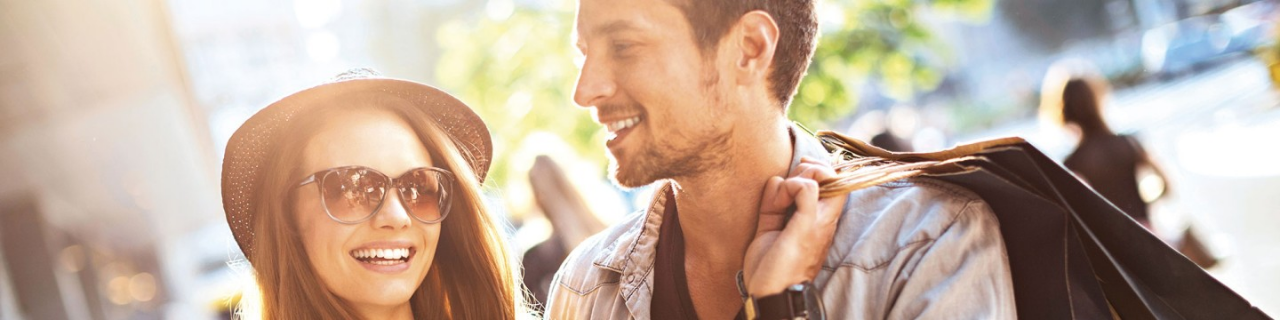Is the man holding anything in his hand?
Using the image, answer in one word or phrase.

No